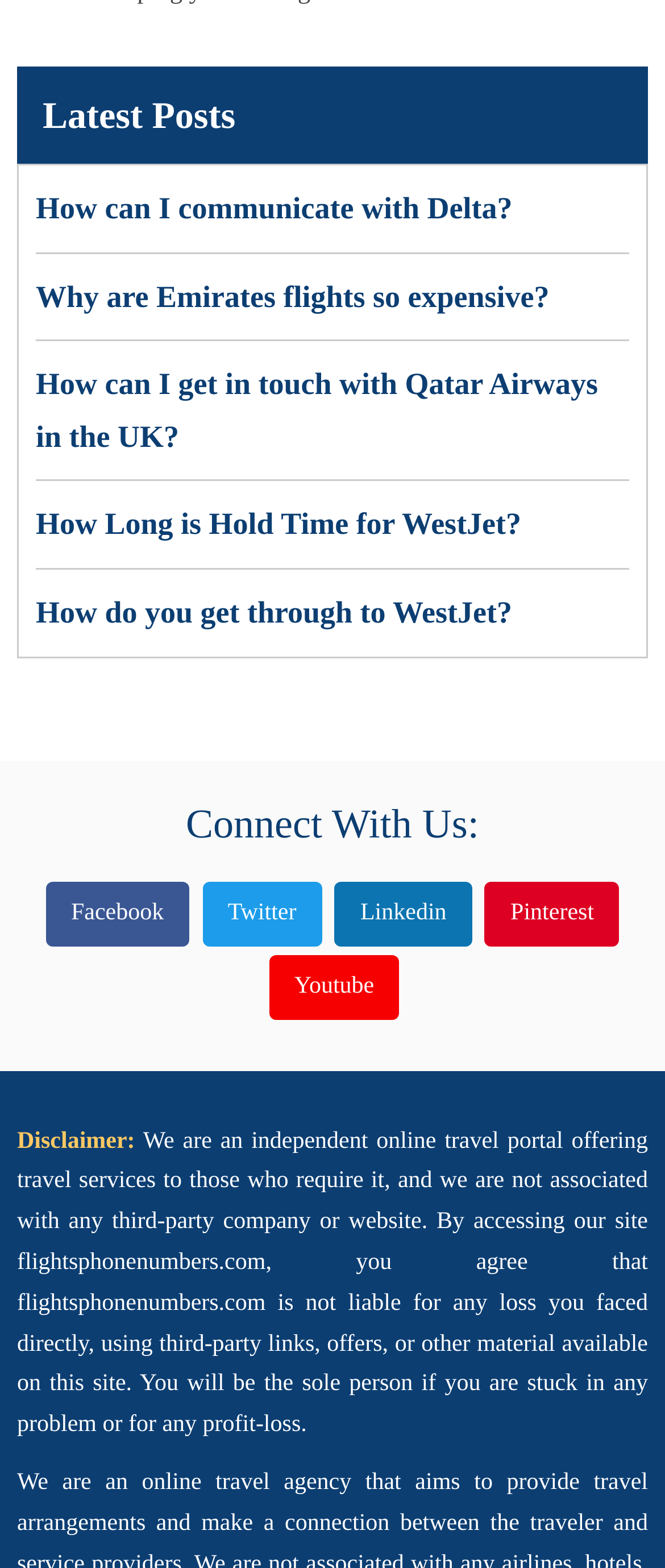What is the purpose of this website?
Using the visual information, respond with a single word or phrase.

Travel services